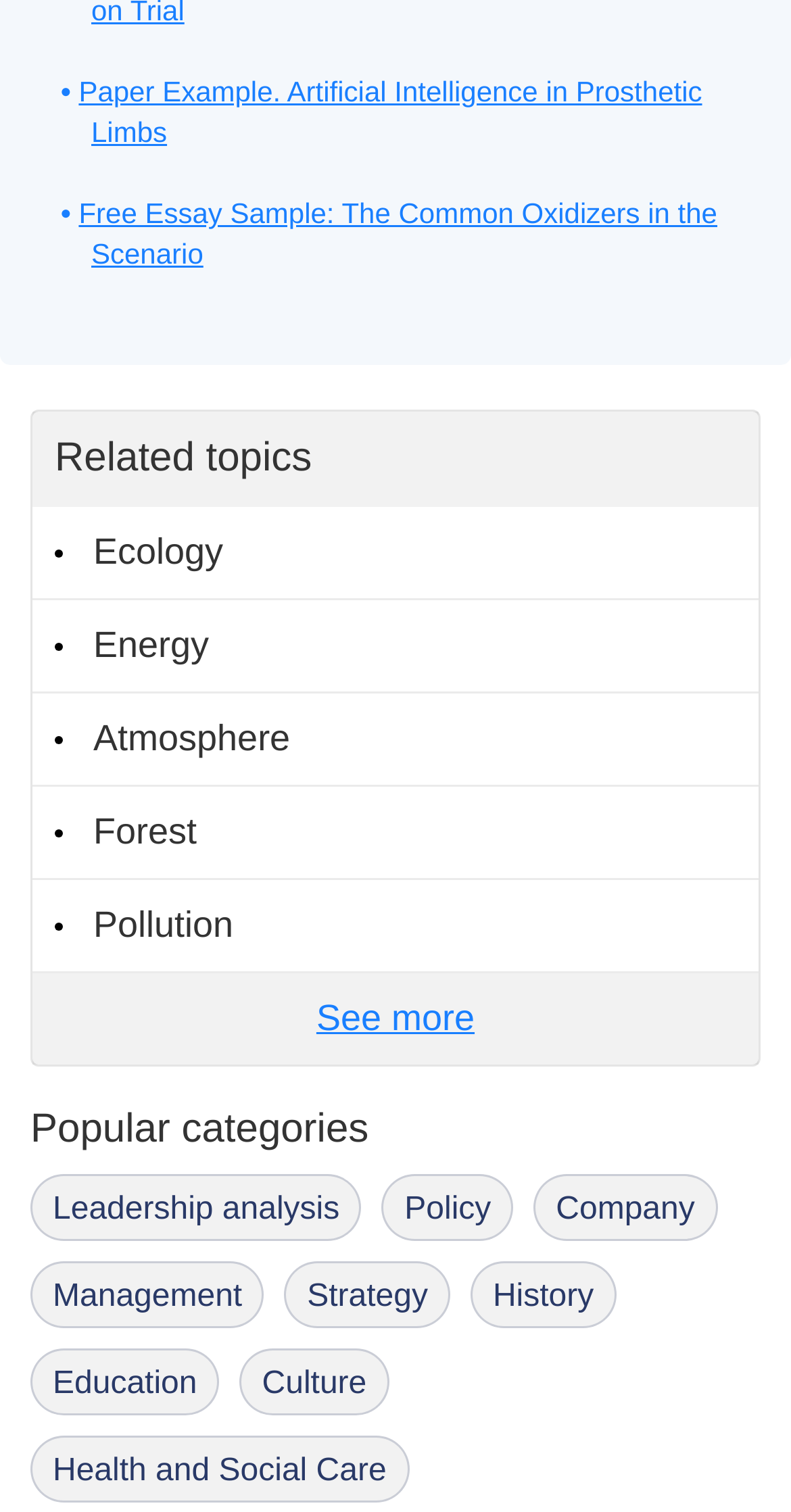Please give a concise answer to this question using a single word or phrase: 
How many links are listed above the popular categories section?

2